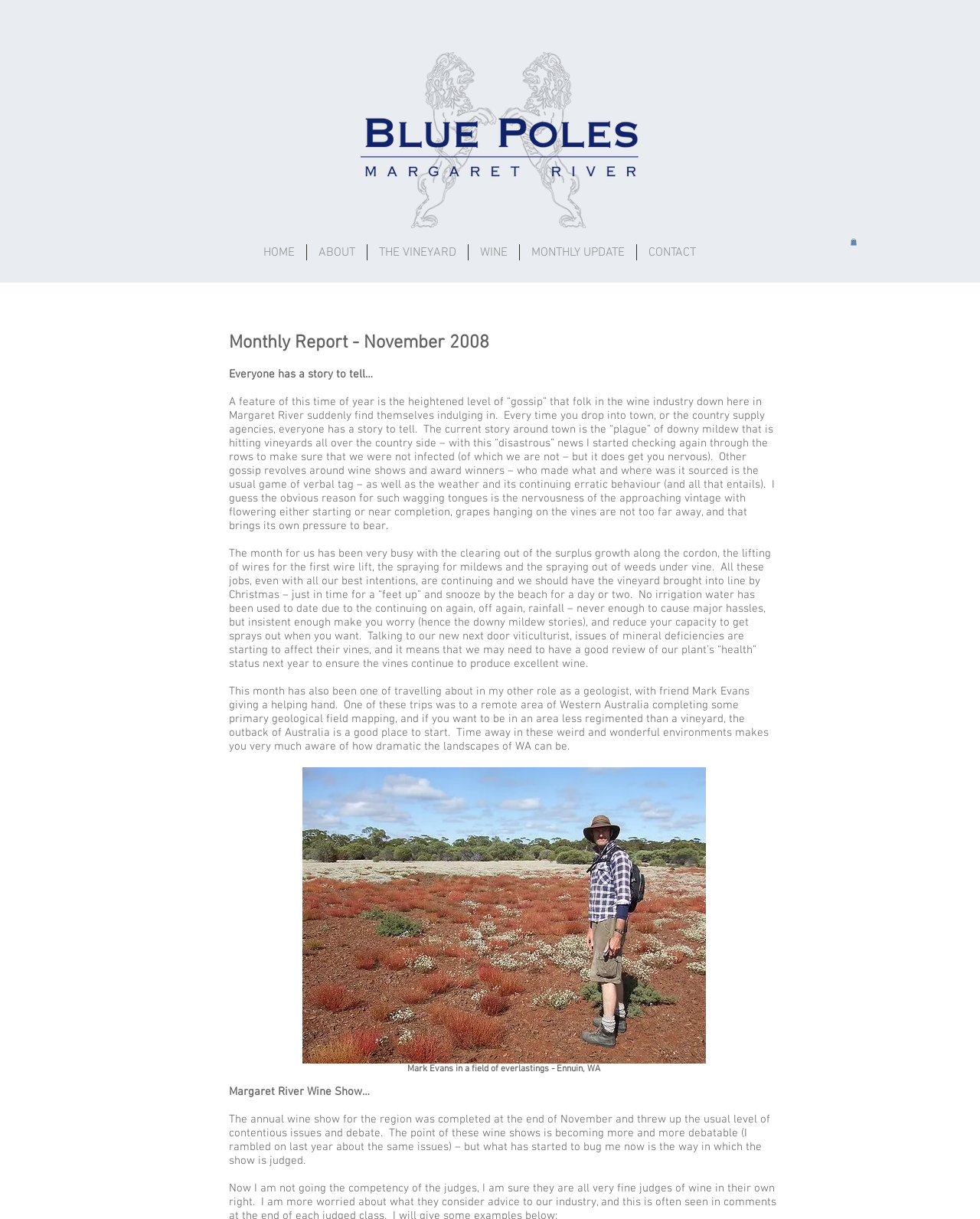Answer the following in one word or a short phrase: 
What is the main topic of the monthly report?

Vineyard activities